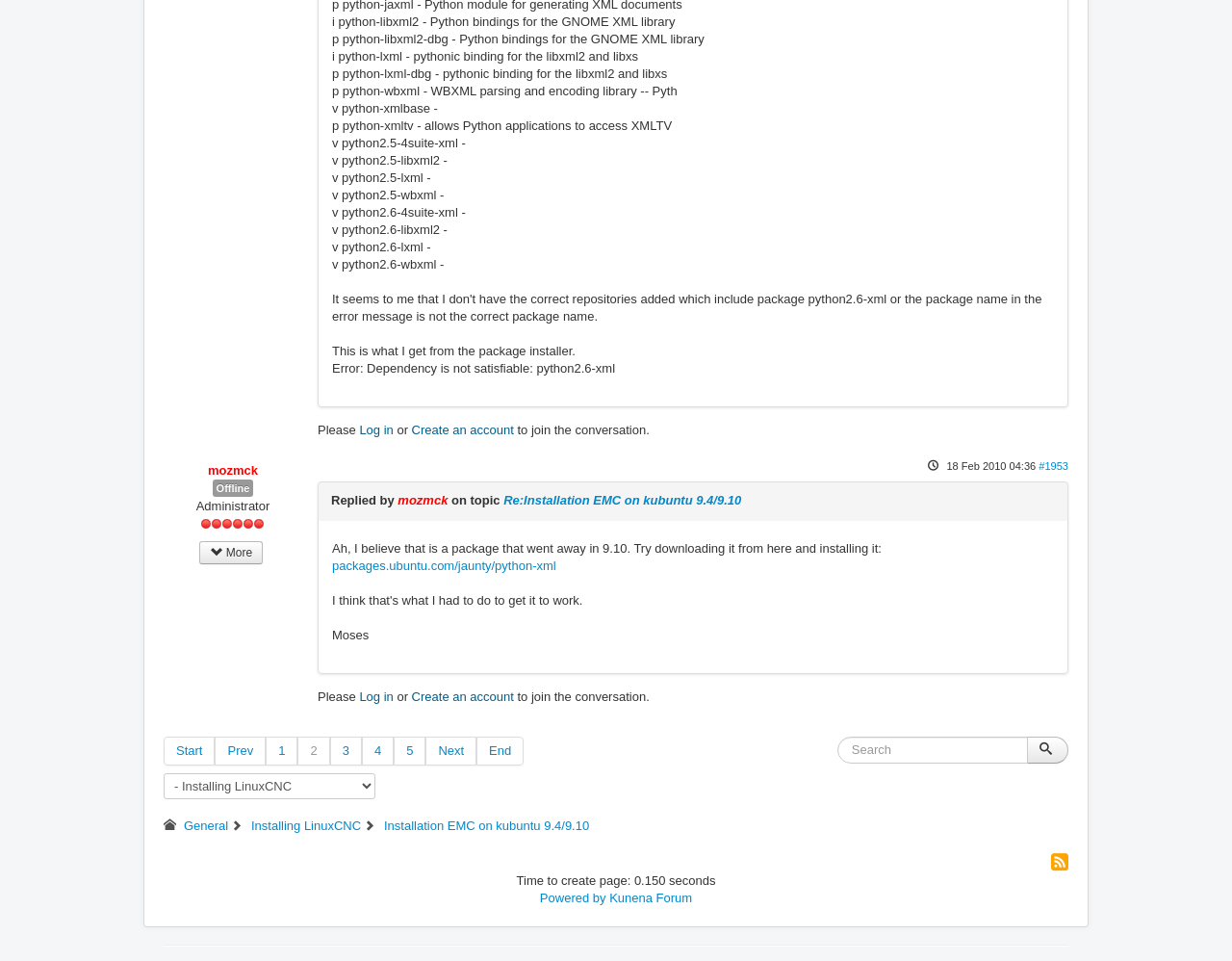Ascertain the bounding box coordinates for the UI element detailed here: "4". The coordinates should be provided as [left, top, right, bottom] with each value being a float between 0 and 1.

[0.294, 0.767, 0.32, 0.797]